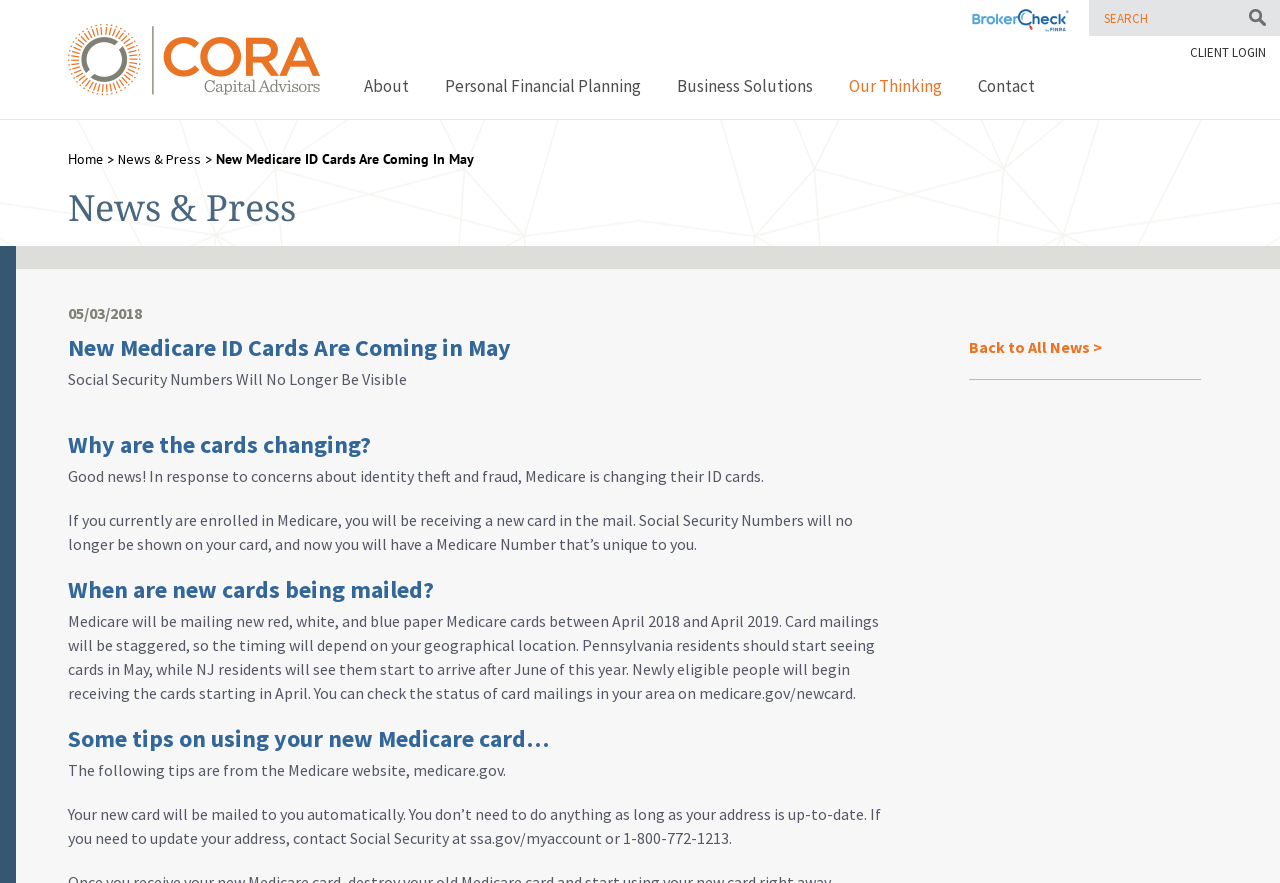What is the color of the new Medicare cards?
Please utilize the information in the image to give a detailed response to the question.

I determined the color of the new Medicare cards by reading the text which states that Medicare will be mailing new red, white, and blue paper Medicare cards.